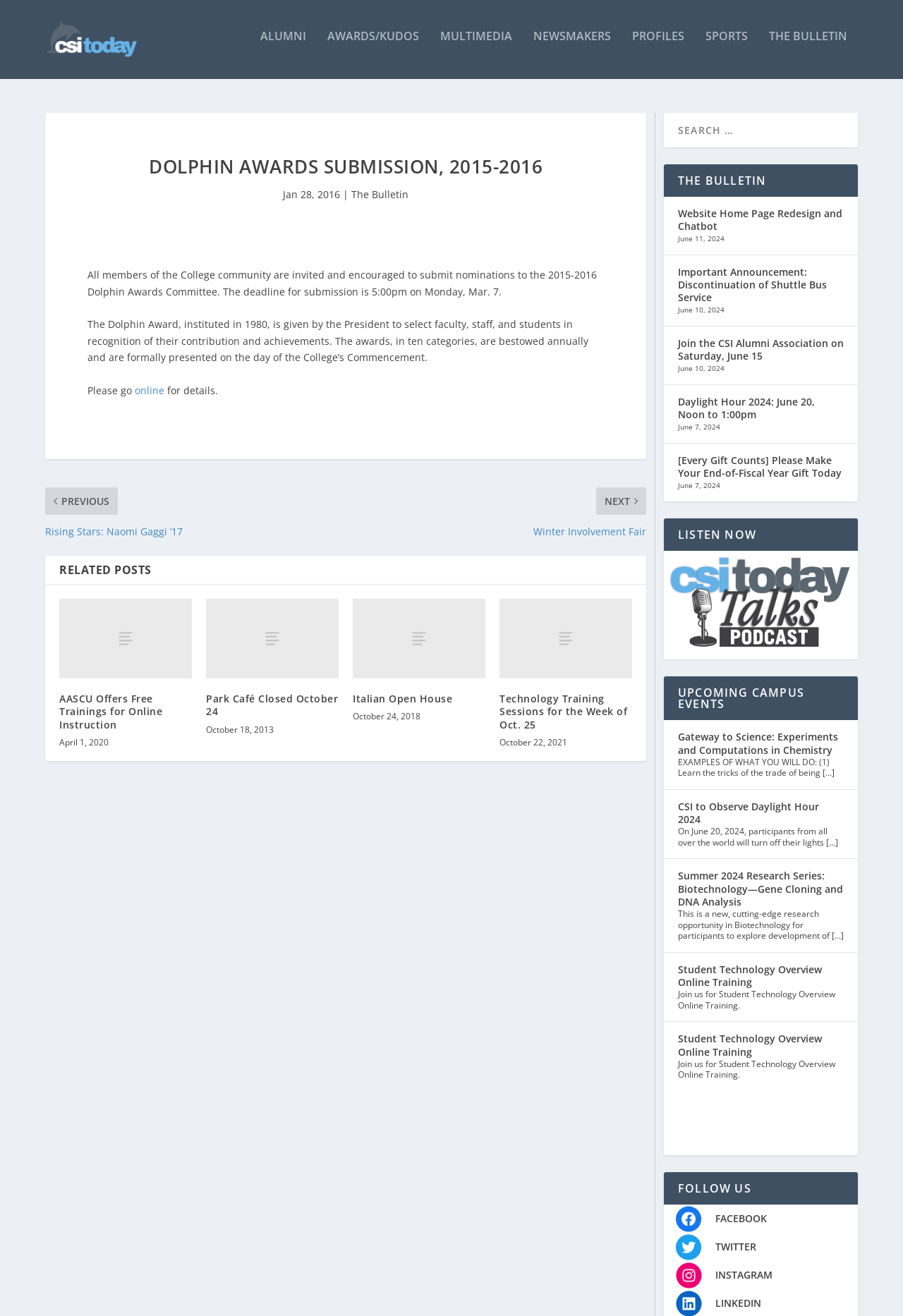Provide a comprehensive description of the webpage.

The webpage is about the Dolphin Awards Submission for 2015-2016 at the College of Staten Island (CSI). At the top, there is a logo and a link to "CSI Today" on the left, followed by a navigation menu with links to "ALUMNI", "AWARDS/KUDOS", "MULTIMEDIA", "NEWSMAKERS", "PROFILES", "SPORTS", and "THE BULLETIN" on the right.

Below the navigation menu, there is a heading "DOLPHIN AWARDS SUBMISSION, 2015-2016" followed by a paragraph of text explaining the purpose of the Dolphin Awards and the submission process. There is also a link to "The Bulletin" and a date "Jan 28, 2016" mentioned.

Further down, there is a section titled "RELATED POSTS" with four links to news articles, each with a heading, a brief summary, and a date. The articles are about online instruction training, a café closure, an Italian open house, and technology training sessions.

On the right side of the page, there is a search box and a heading "THE BULLETIN" followed by a list of links to news articles, each with a title, a brief summary, and a date. The articles are about various topics, including a website redesign, a shuttle bus service discontinuation, and a fundraising campaign.

Below the news articles, there is a section titled "LISTEN NOW" with a link to a podcast, and another section titled "UPCOMING CAMPUS EVENTS" with four links to event descriptions, each with a title, a brief summary, and a date. The events are about science experiments, daylight hour observation, biotechnology research, and student technology training.

At the bottom of the page, there are links to social media platforms, including Facebook, and a logo for "CSI Connect".